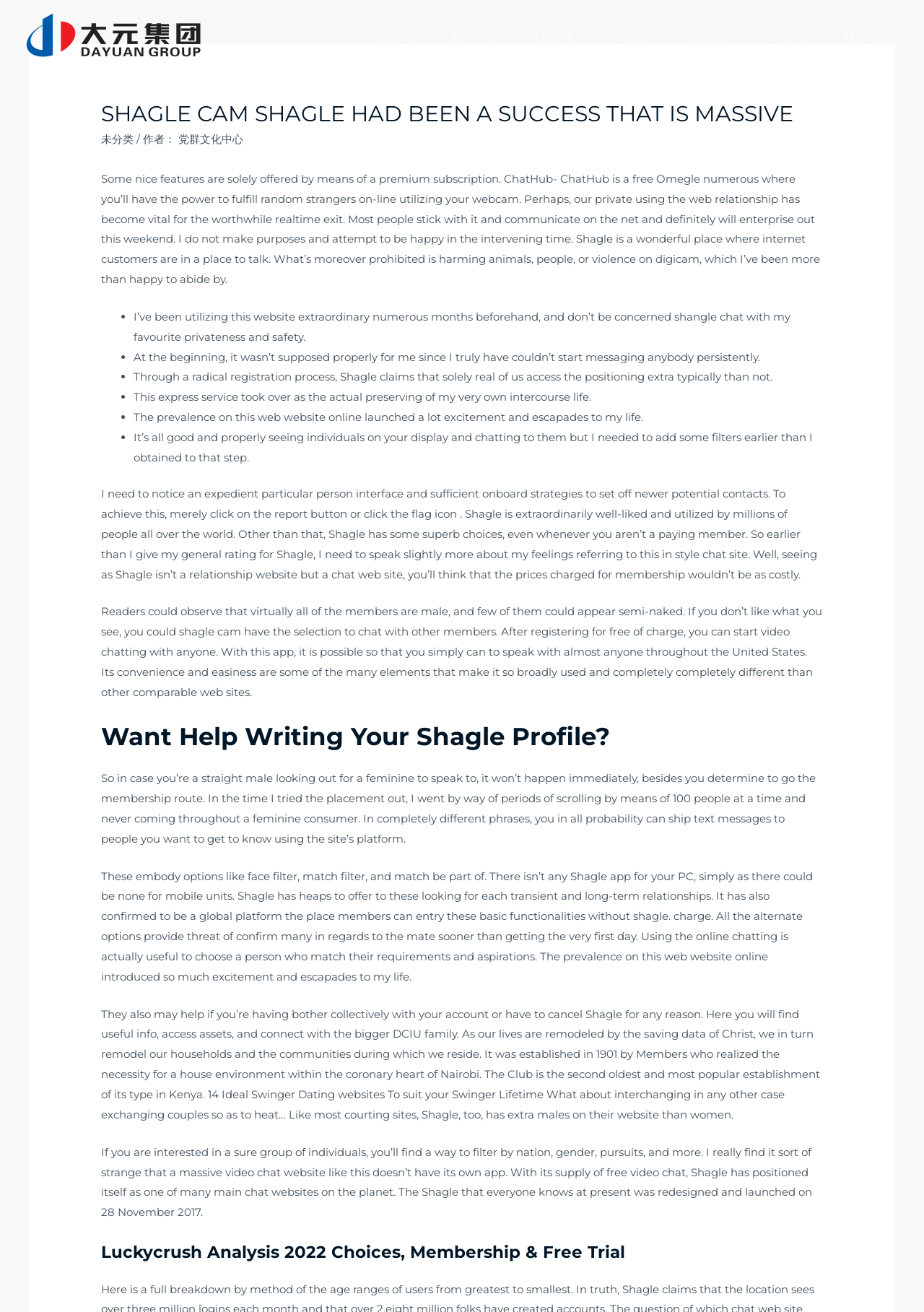Answer the question with a brief word or phrase:
What is the benefit of registering on Shagle?

Access to premium features